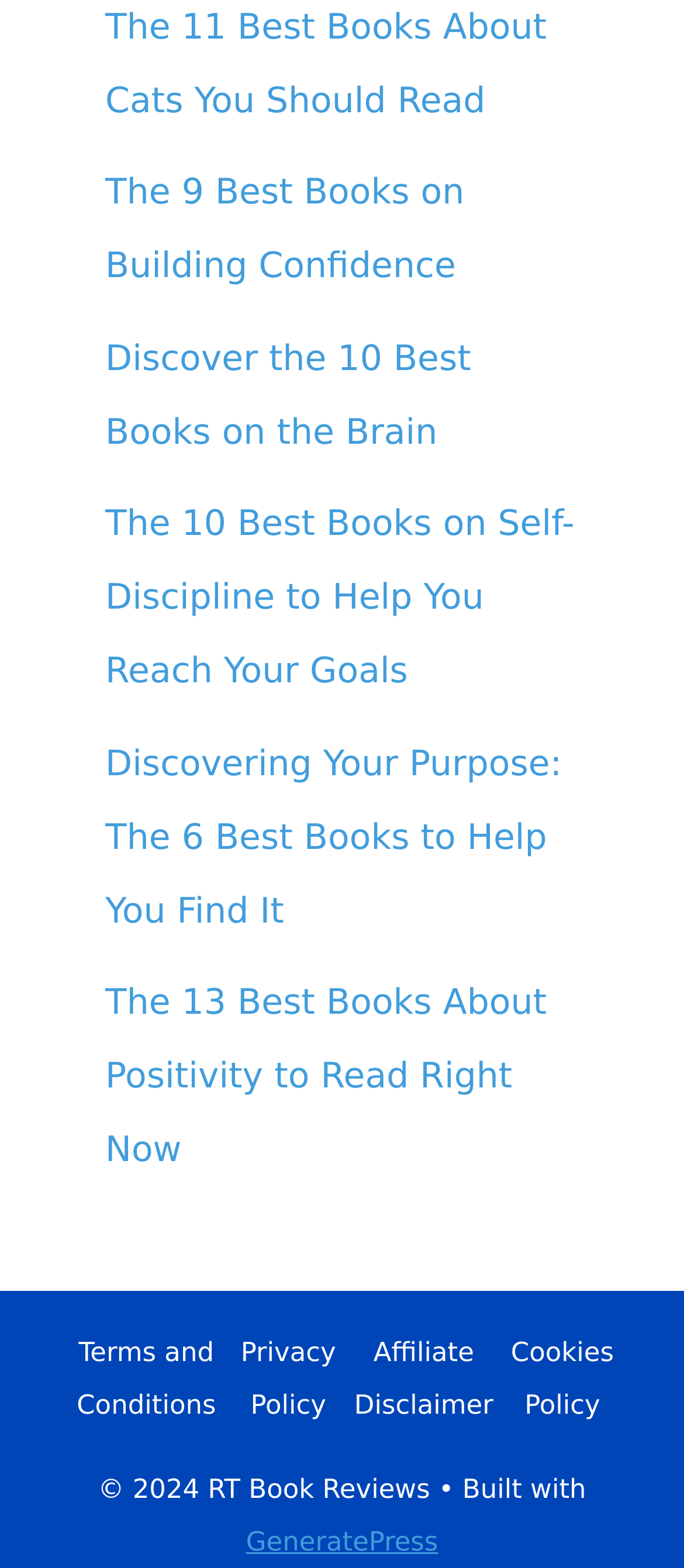Specify the bounding box coordinates for the region that must be clicked to perform the given instruction: "View terms and conditions".

[0.112, 0.853, 0.316, 0.906]